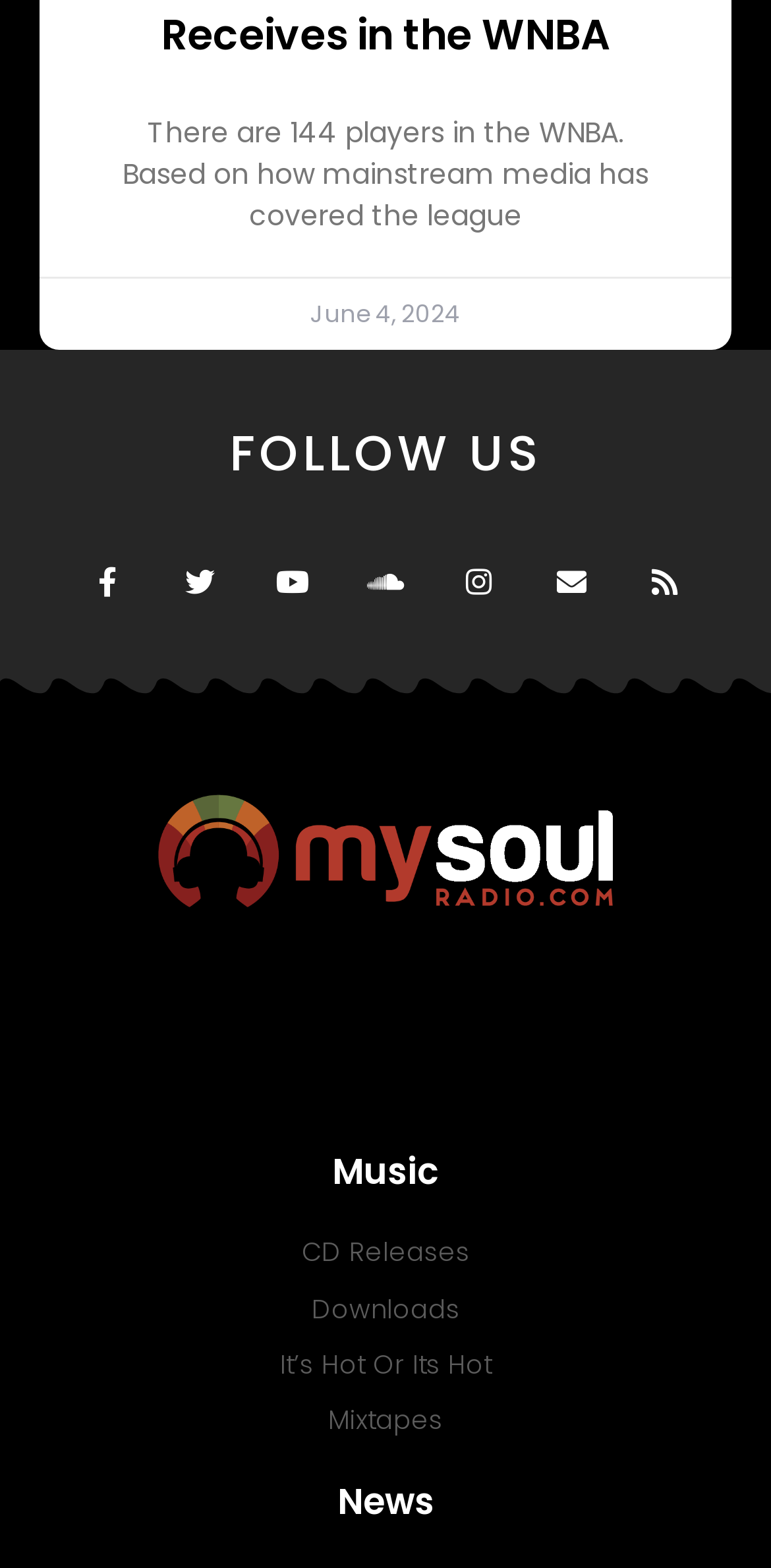Please find the bounding box coordinates of the element that needs to be clicked to perform the following instruction: "Check out It’s Hot Or Its Hot". The bounding box coordinates should be four float numbers between 0 and 1, represented as [left, top, right, bottom].

[0.077, 0.856, 0.923, 0.885]